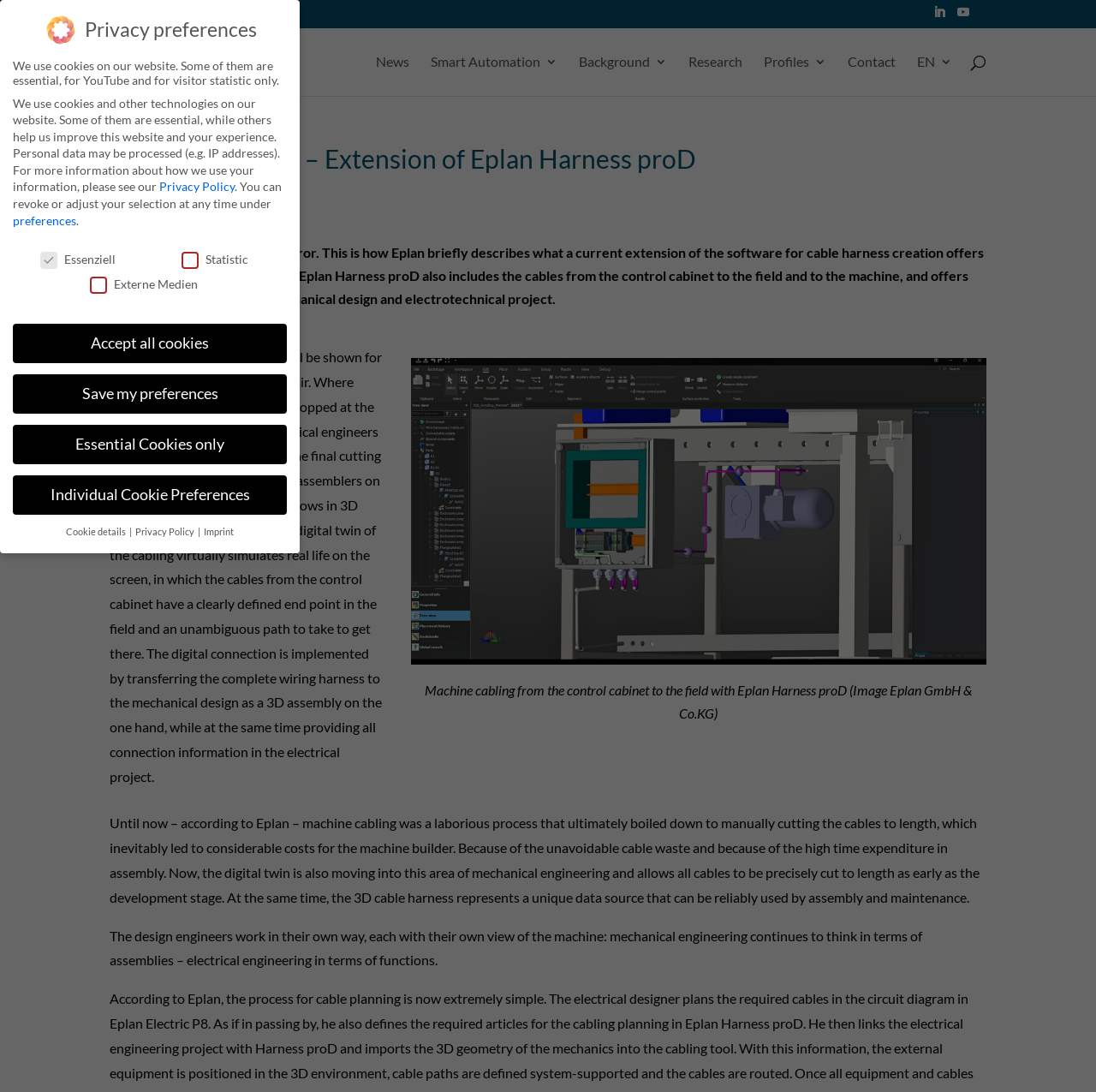Find the bounding box of the UI element described as follows: "Accept all cookies".

[0.012, 0.297, 0.262, 0.333]